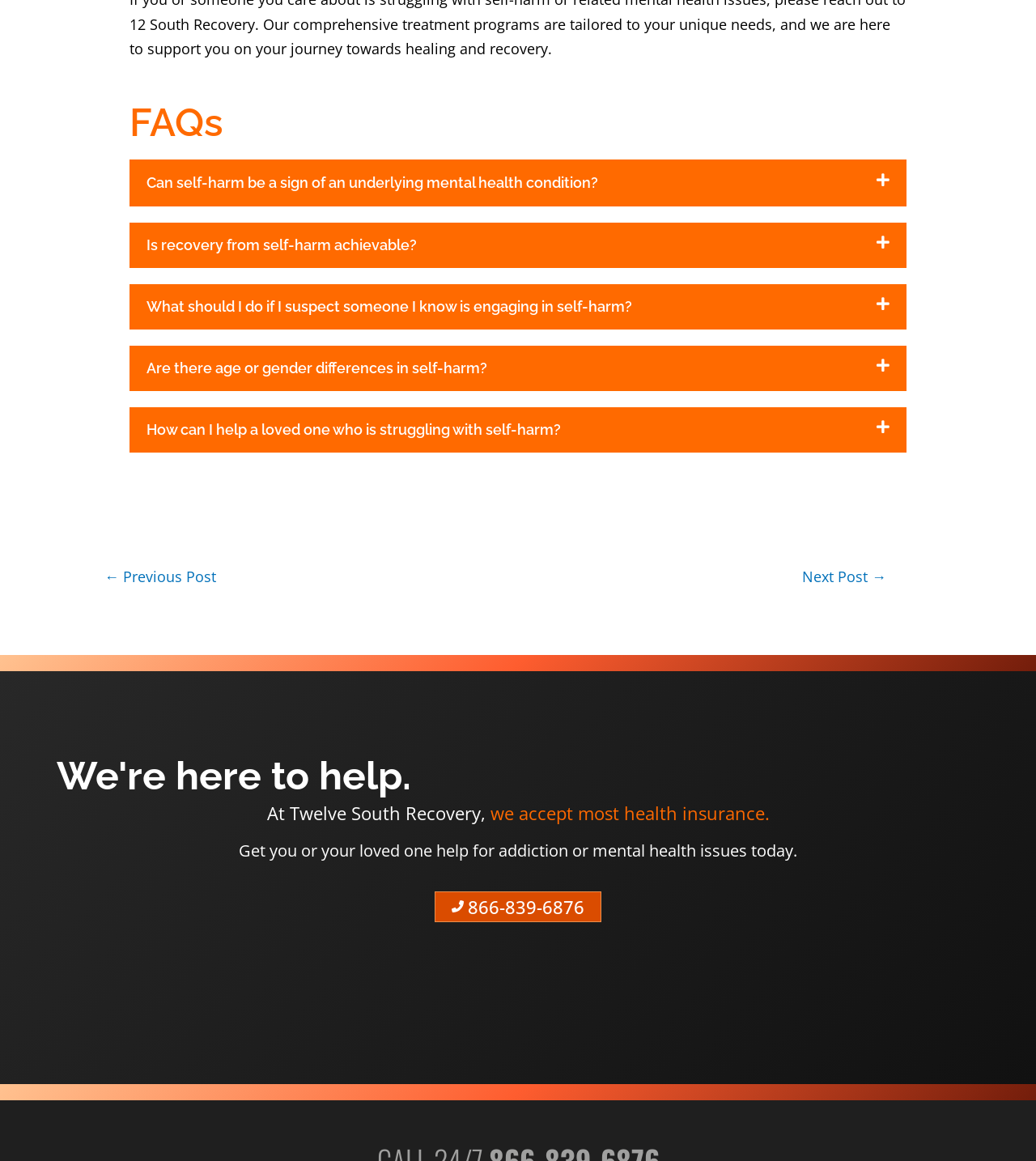How many questions are listed under the 'FAQs' section?
We need a detailed and exhaustive answer to the question. Please elaborate.

There are five buttons under the 'FAQs' section, each with a question related to self-harm, indicating that there are five questions listed.